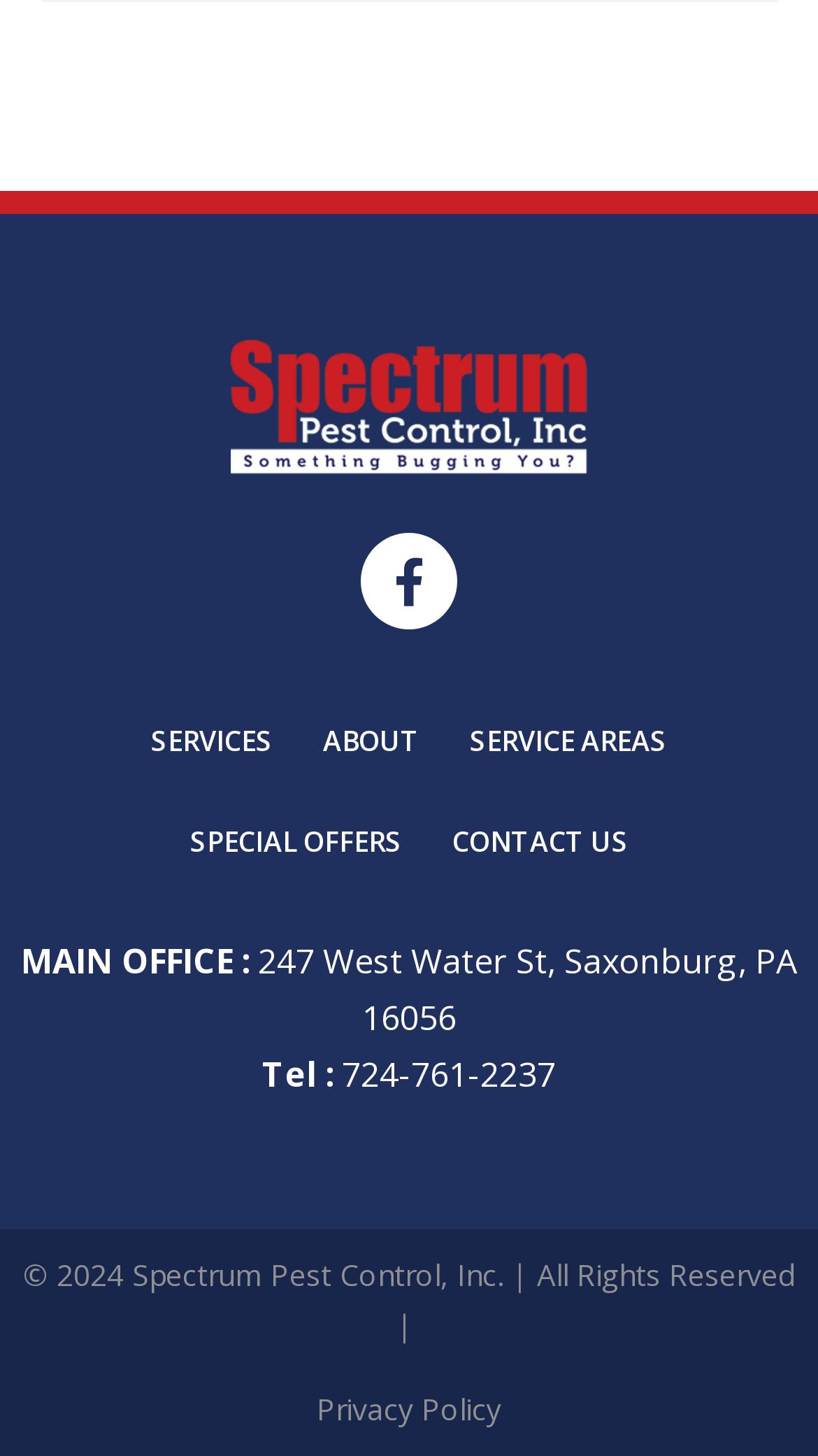Provide a one-word or brief phrase answer to the question:
What is the purpose of the 'Privacy Policy' link?

To view the privacy policy